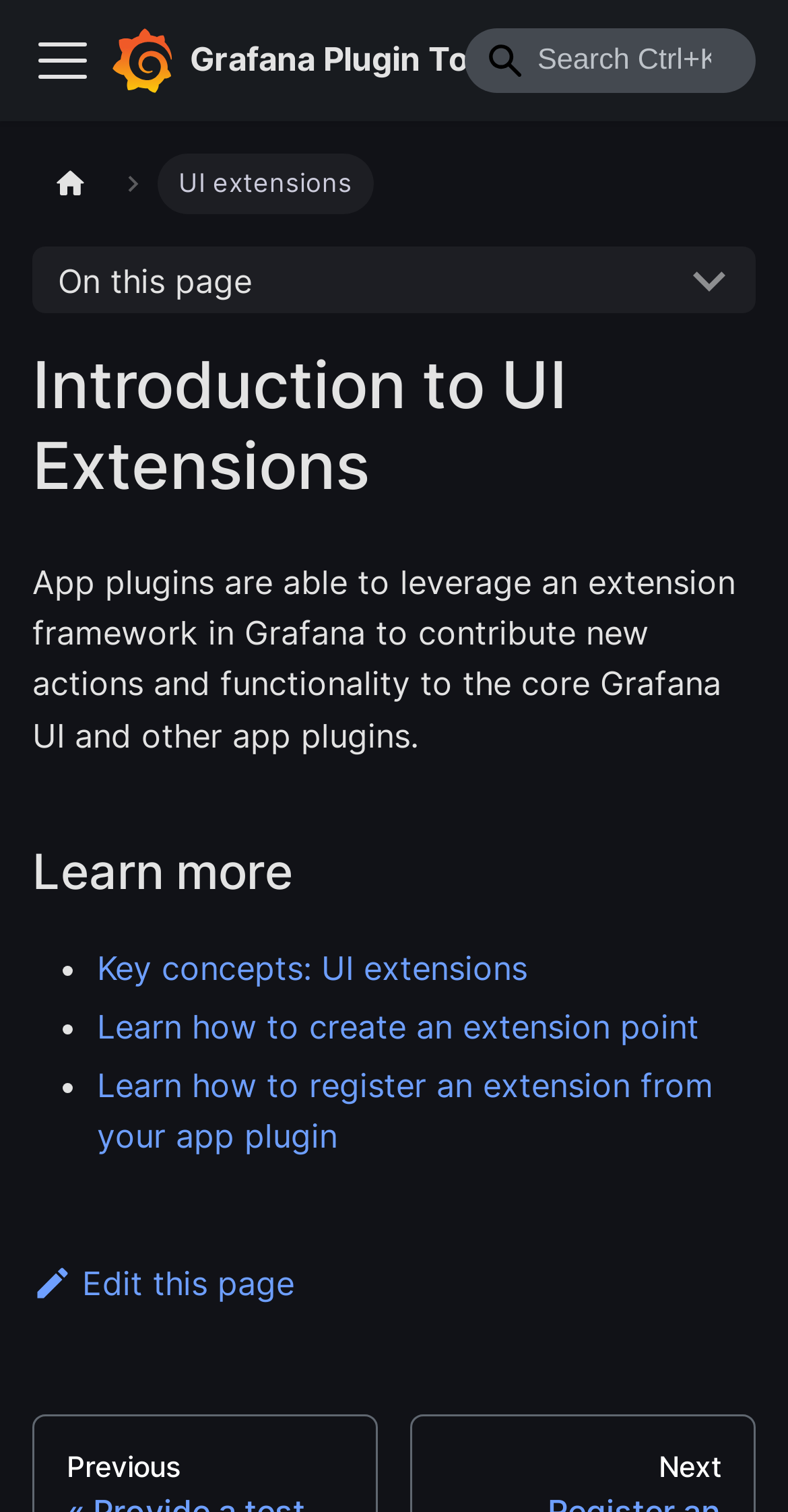Generate a thorough caption detailing the webpage content.

The webpage is about introducing UI Extensions in Grafana app plugins, focusing on how to add links and trigger actions from the Grafana user interface. 

At the top, there is a navigation bar with a toggle button on the left and a Grafana logo on the right, accompanied by a link to the Grafana Plugin Tools. A search combobox is also located at the top right corner.

Below the navigation bar, there is an article section that takes up most of the page. It starts with a breadcrumbs navigation section, which includes a link to the home page with an icon. The current page is indicated by the text "UI extensions".

Following the breadcrumbs, there is a button labeled "On this page" and a header section with the title "Introduction to UI Extensions". Below the title, there is a paragraph of text explaining the concept of UI extensions in Grafana.

The page then provides links to learn more about the topic, including "Direct link to Learn more" and three bullet points with links to key concepts, creating an extension point, and registering an extension from an app plugin.

At the bottom of the page, there is a footer section with a link to edit the page.